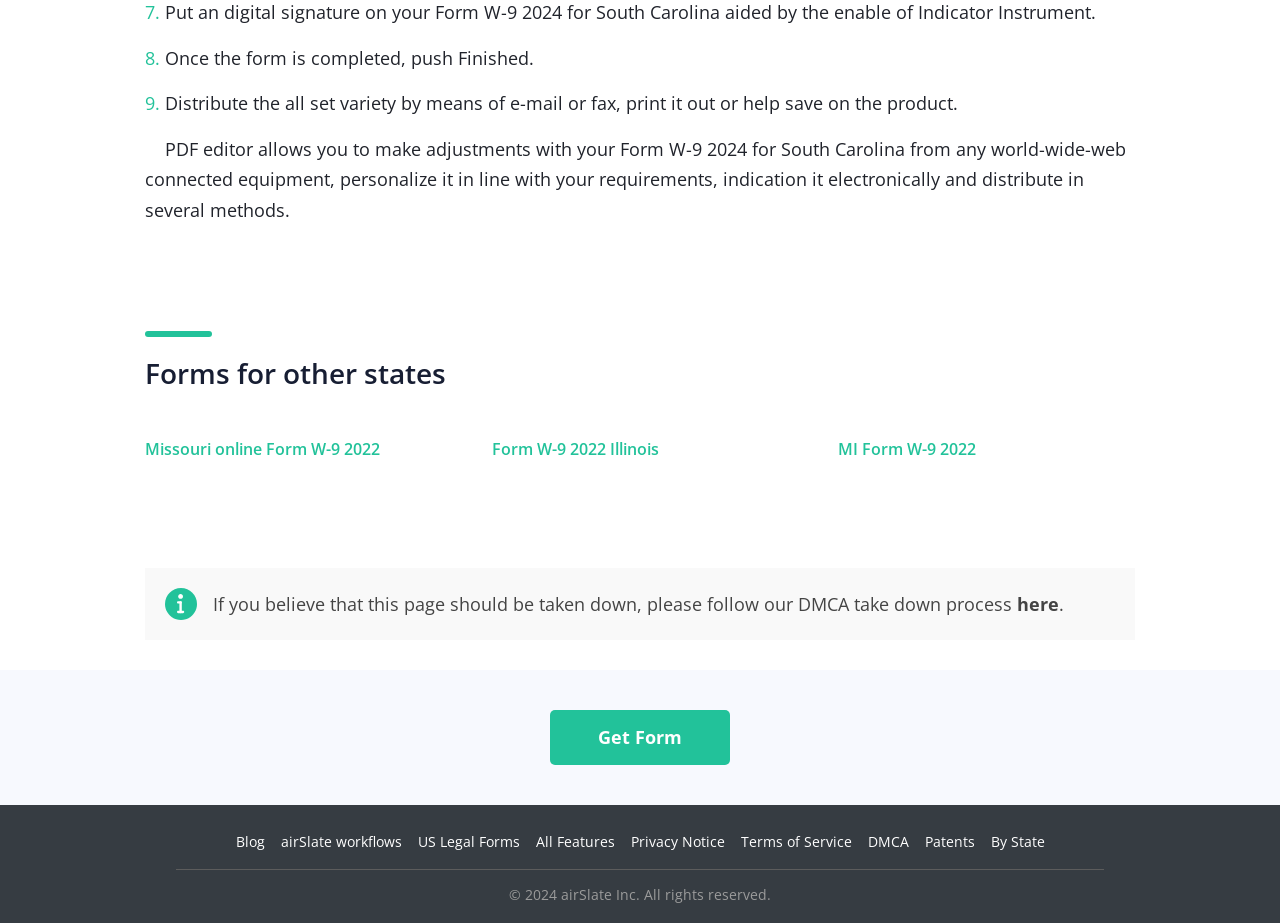Determine the bounding box coordinates of the clickable region to carry out the instruction: "Learn about airSlate workflows".

[0.219, 0.901, 0.314, 0.922]